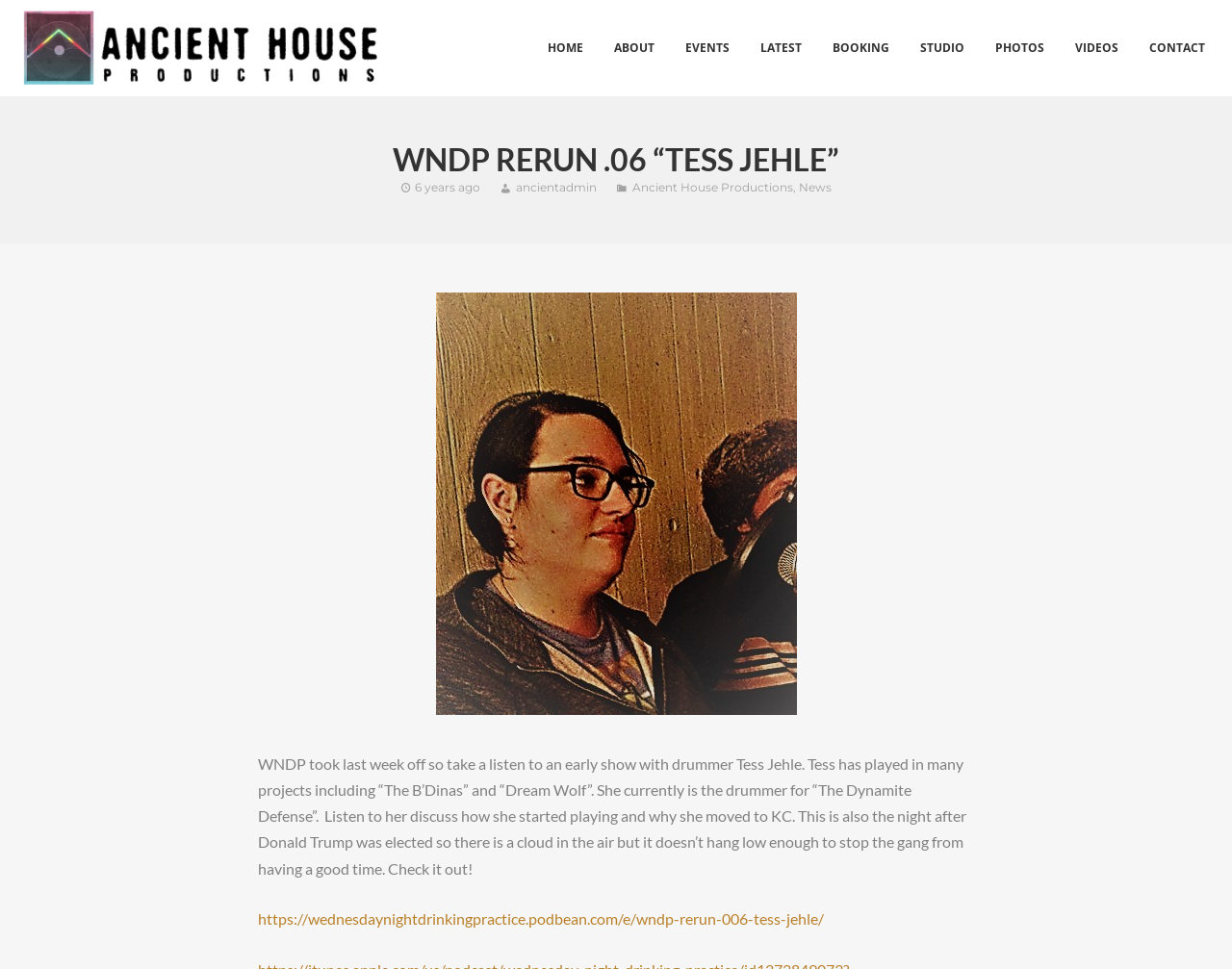What is the format of the WNDP show?
From the image, respond using a single word or phrase.

Podcast